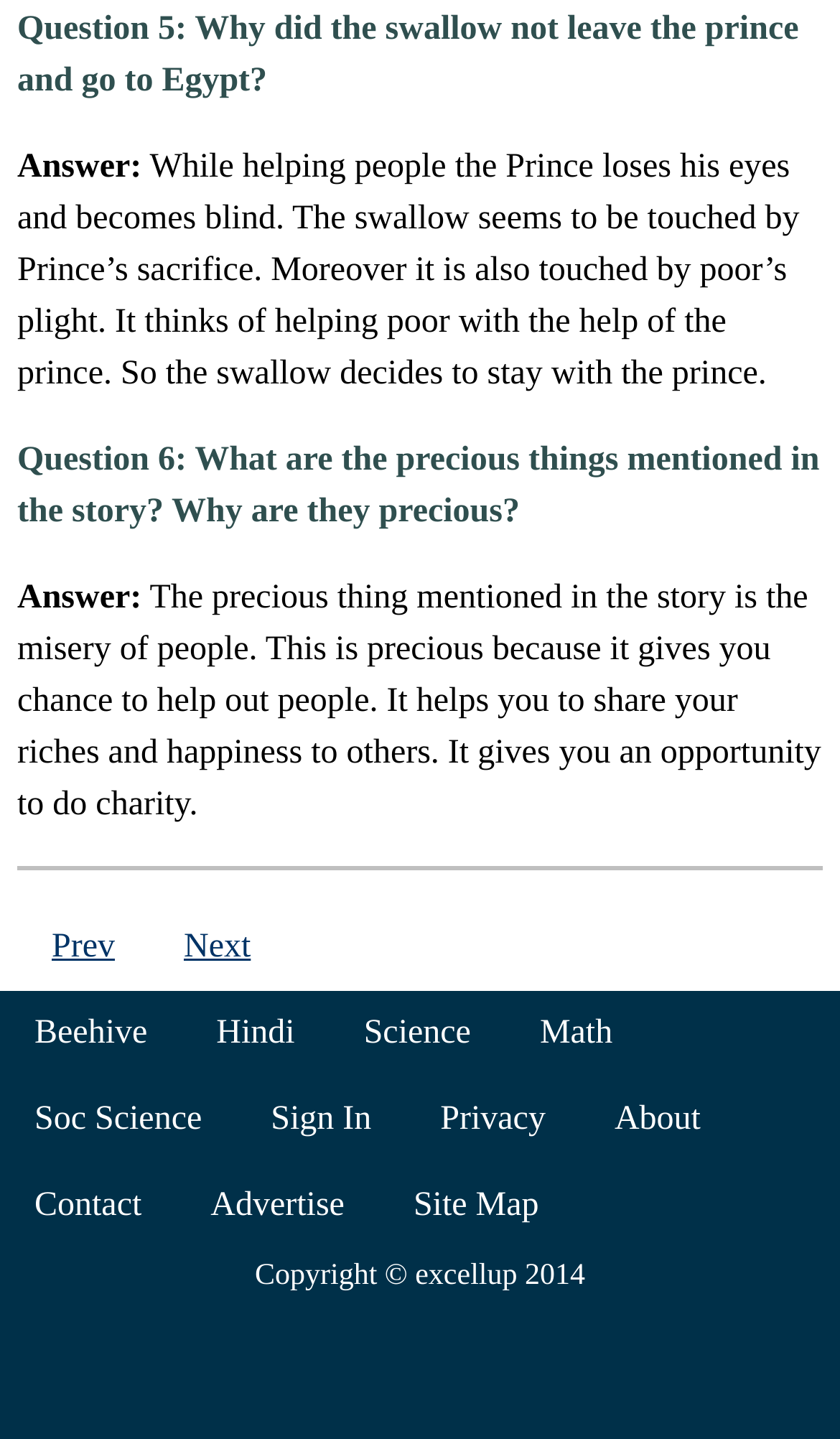Please provide the bounding box coordinates for the element that needs to be clicked to perform the following instruction: "contact us". The coordinates should be given as four float numbers between 0 and 1, i.e., [left, top, right, bottom].

[0.0, 0.808, 0.21, 0.868]